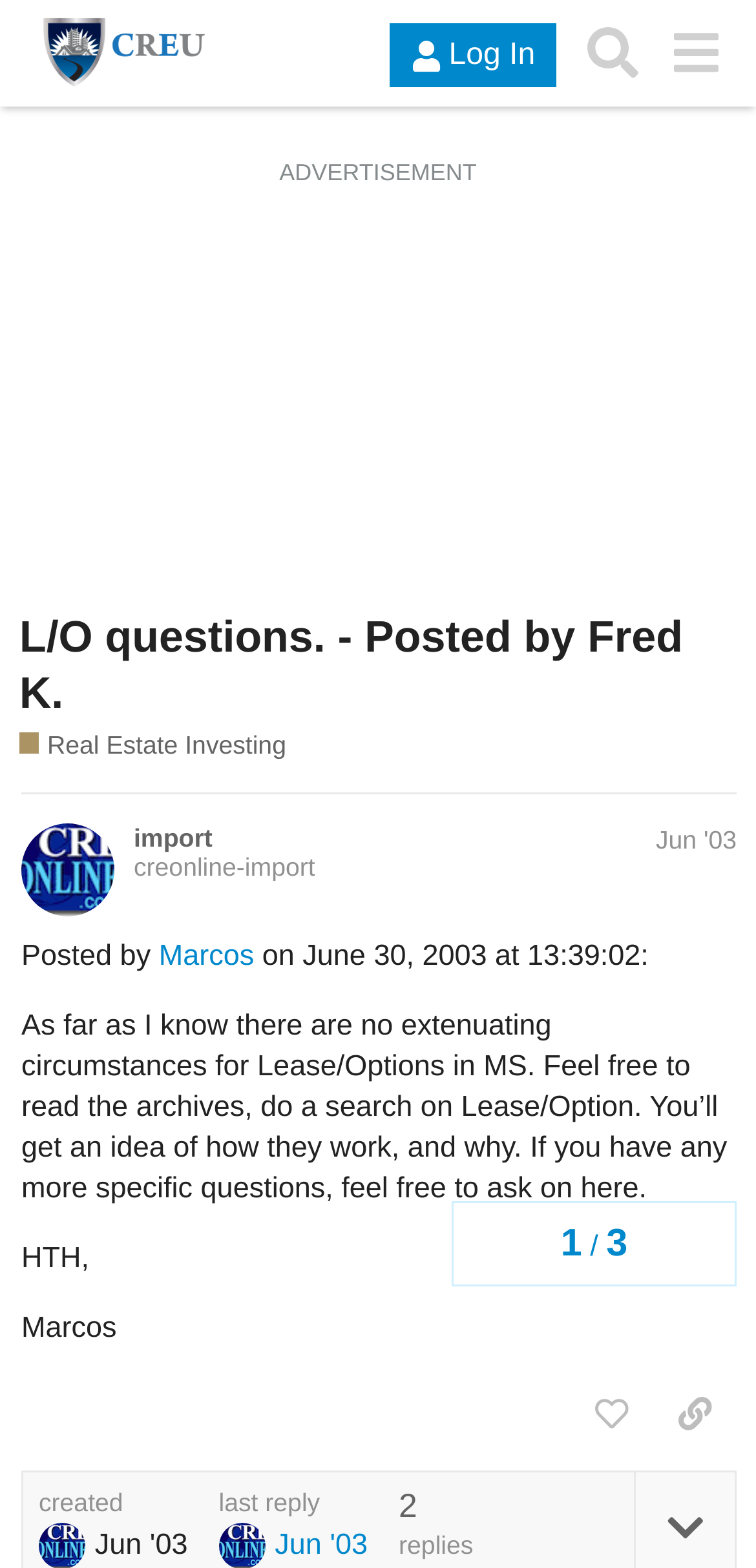Locate the bounding box coordinates of the clickable area to execute the instruction: "Read the post by Marcos". Provide the coordinates as four float numbers between 0 and 1, represented as [left, top, right, bottom].

[0.028, 0.599, 0.21, 0.62]